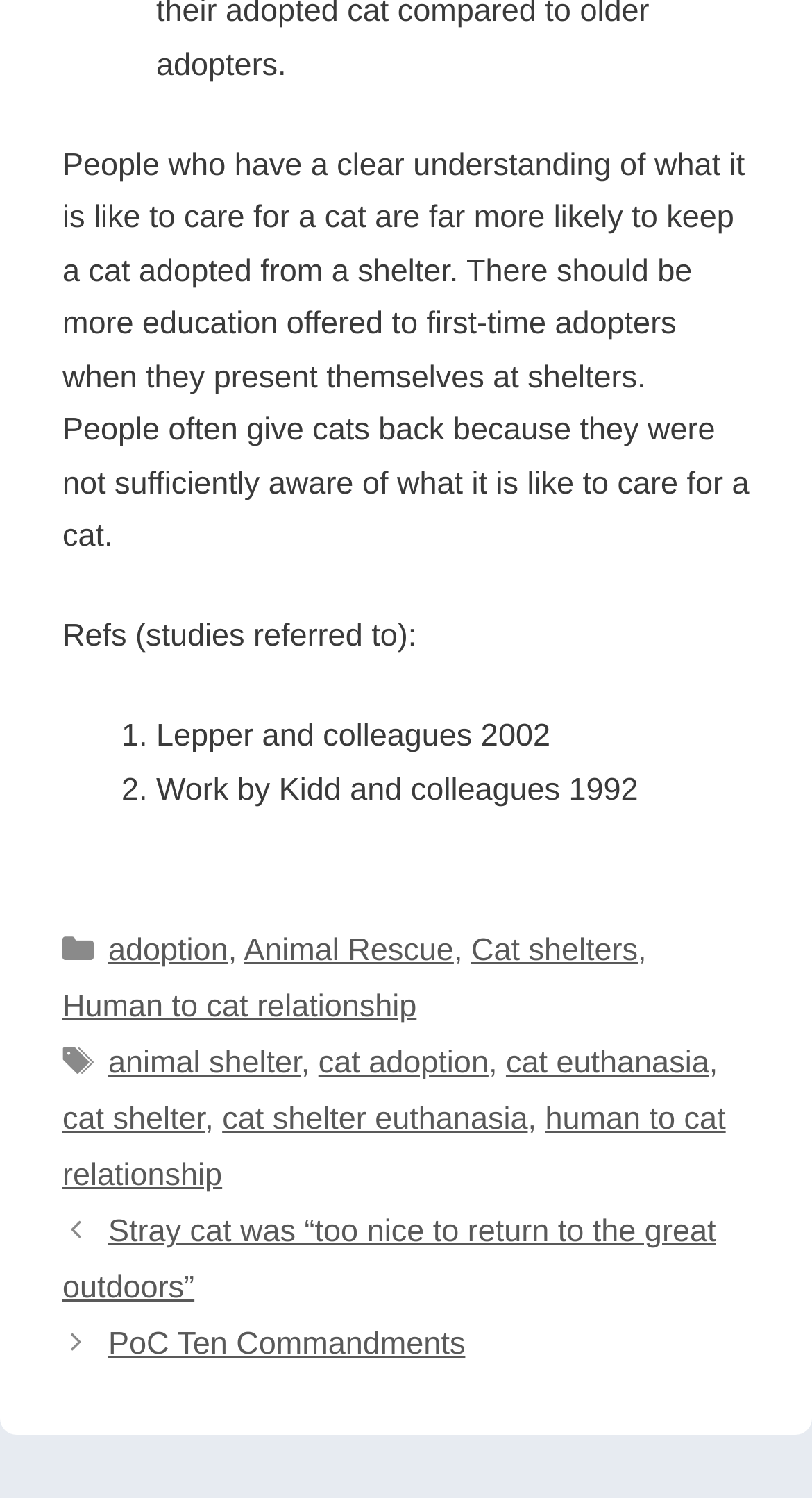Bounding box coordinates are given in the format (top-left x, top-left y, bottom-right x, bottom-right y). All values should be floating point numbers between 0 and 1. Provide the bounding box coordinate for the UI element described as: adoption

[0.133, 0.623, 0.281, 0.647]